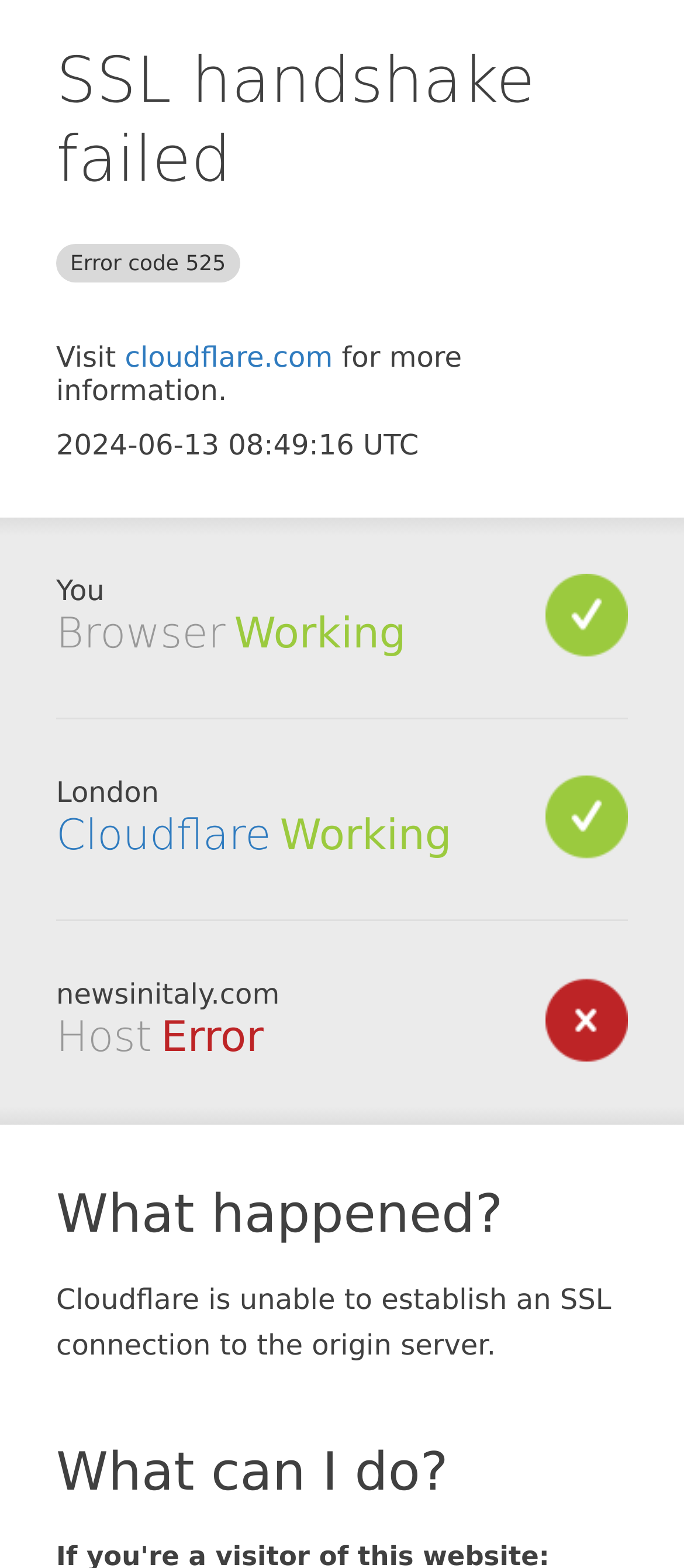What is the status of Cloudflare? Please answer the question using a single word or phrase based on the image.

Working